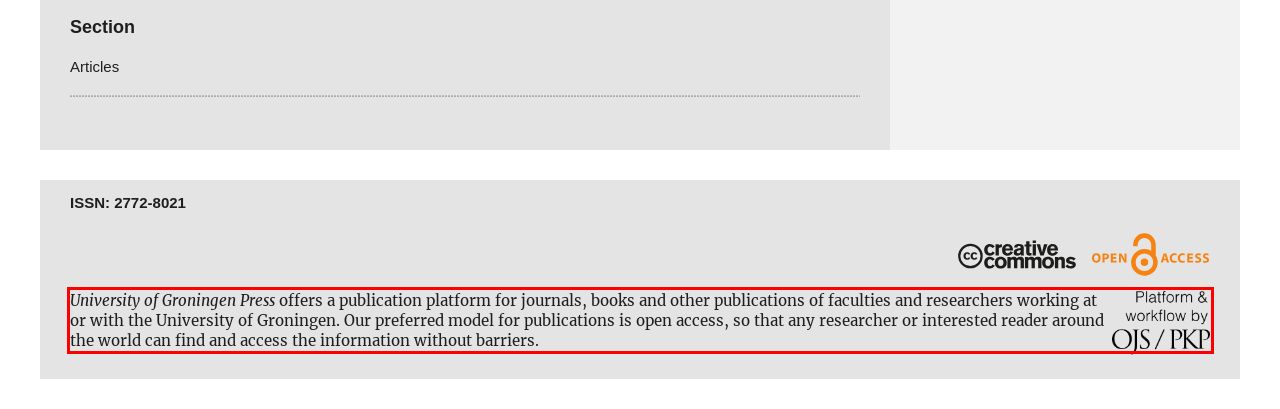Identify the red bounding box in the webpage screenshot and perform OCR to generate the text content enclosed.

University of Groningen Press offers a publication platform for journals, books and other publications of faculties and researchers working at or with the University of Groningen. Our preferred model for publications is open access, so that any researcher or interested reader around the world can find and access the information without barriers.